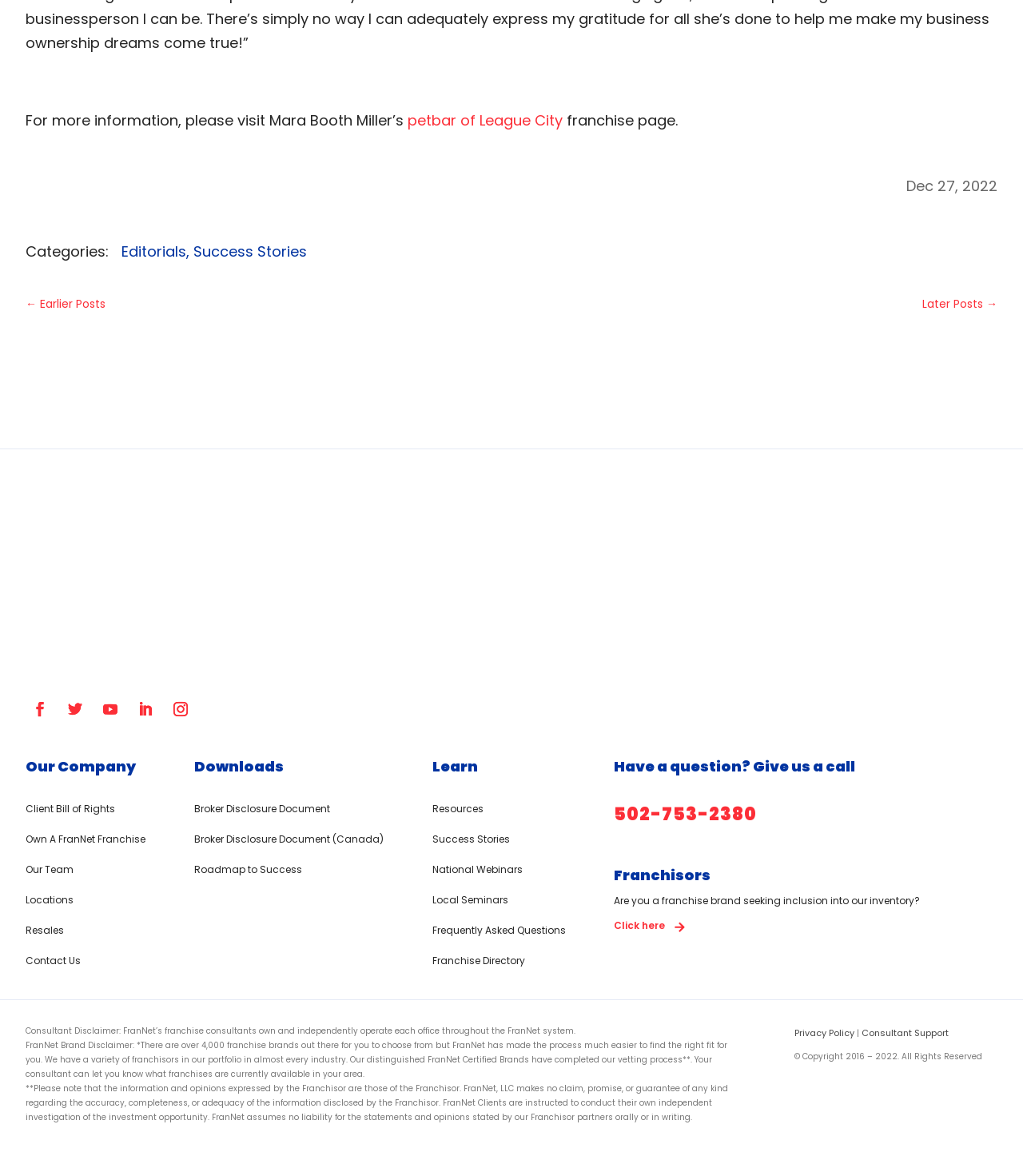Find the bounding box coordinates of the area that needs to be clicked in order to achieve the following instruction: "Go to Earlier Posts". The coordinates should be specified as four float numbers between 0 and 1, i.e., [left, top, right, bottom].

[0.025, 0.248, 0.103, 0.269]